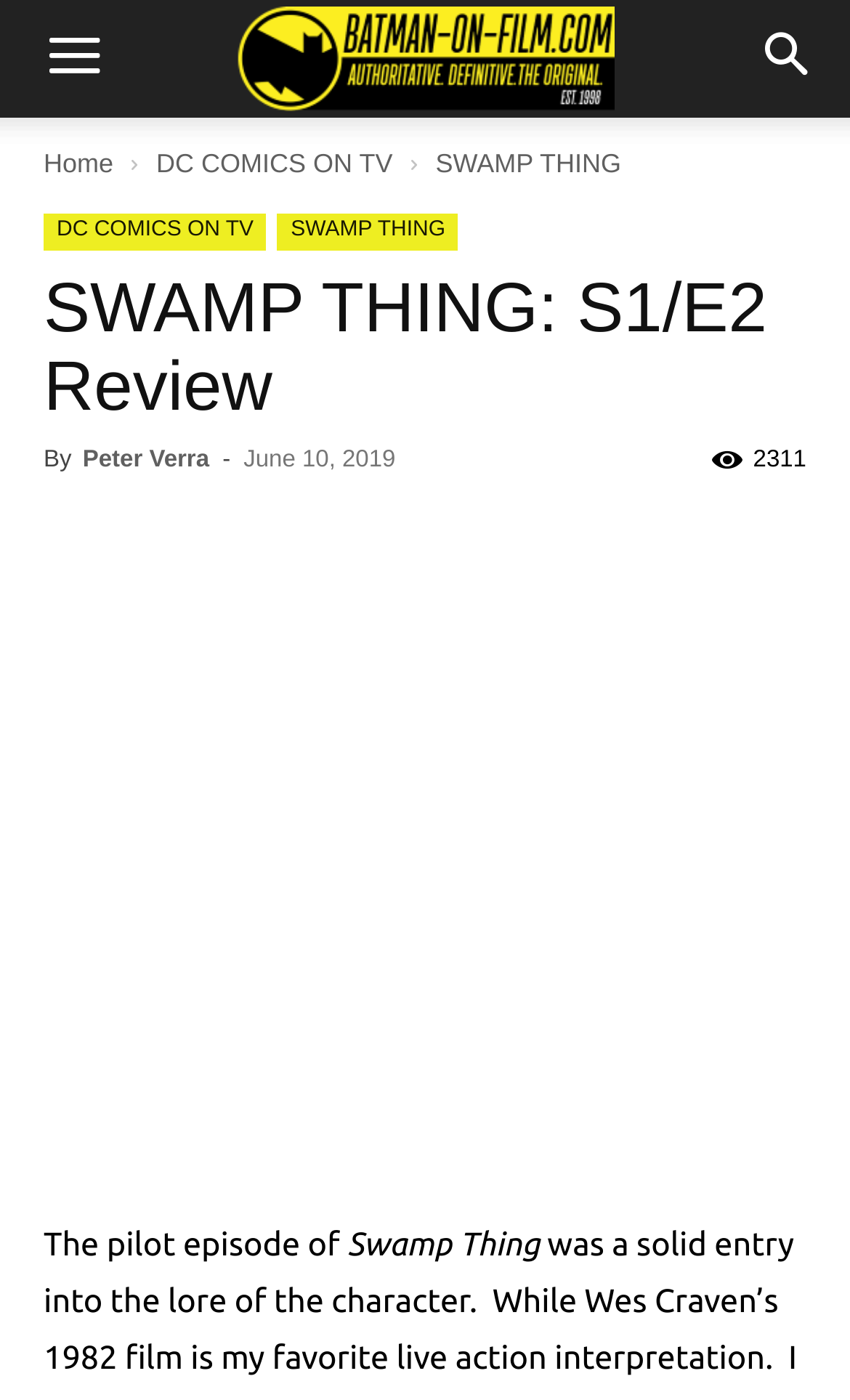Please identify the coordinates of the bounding box for the clickable region that will accomplish this instruction: "Visit 'Peter Verra' profile".

[0.097, 0.319, 0.246, 0.338]